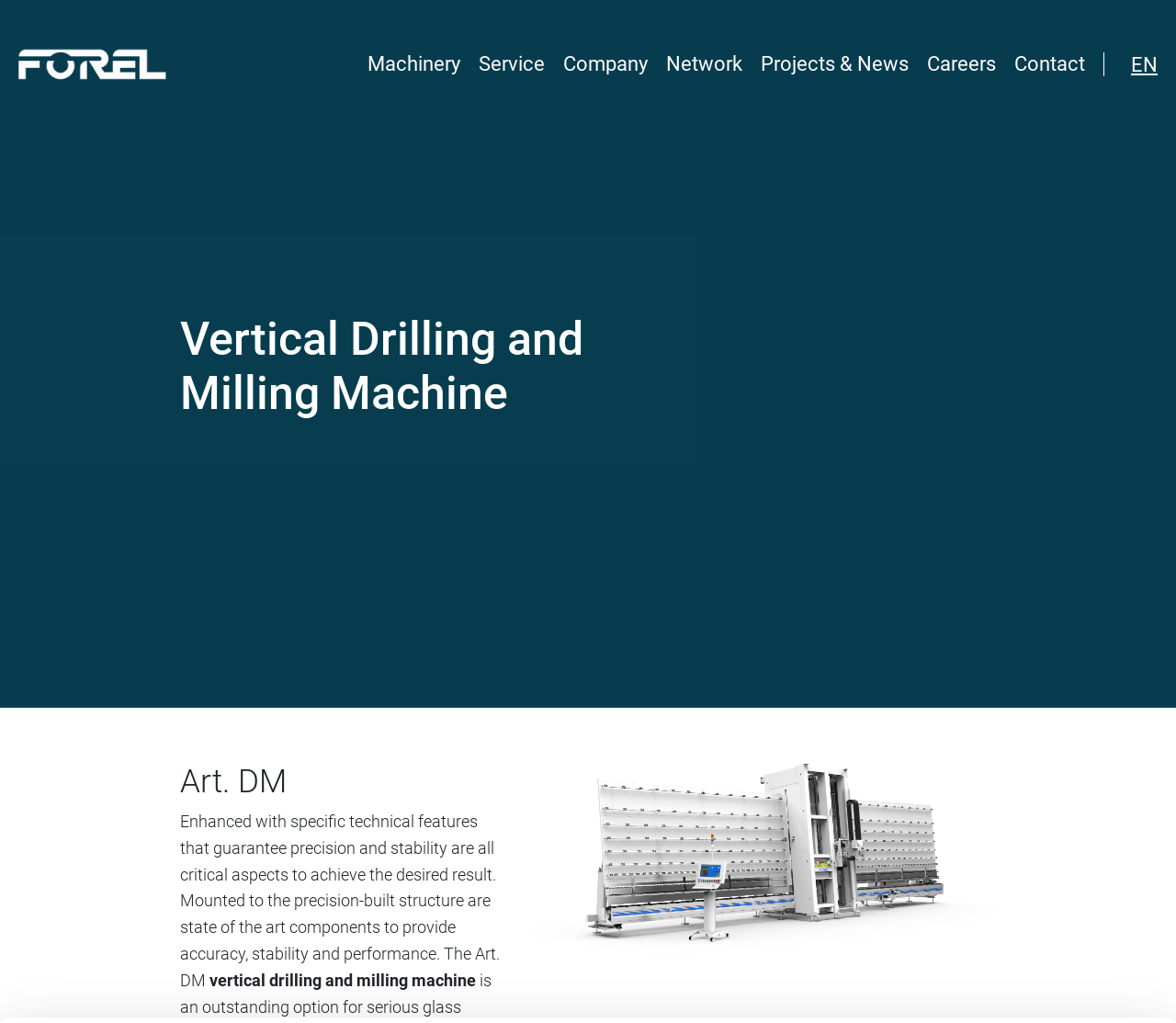Please provide a short answer using a single word or phrase for the question:
What is the main component of the machine?

Precision-built structure